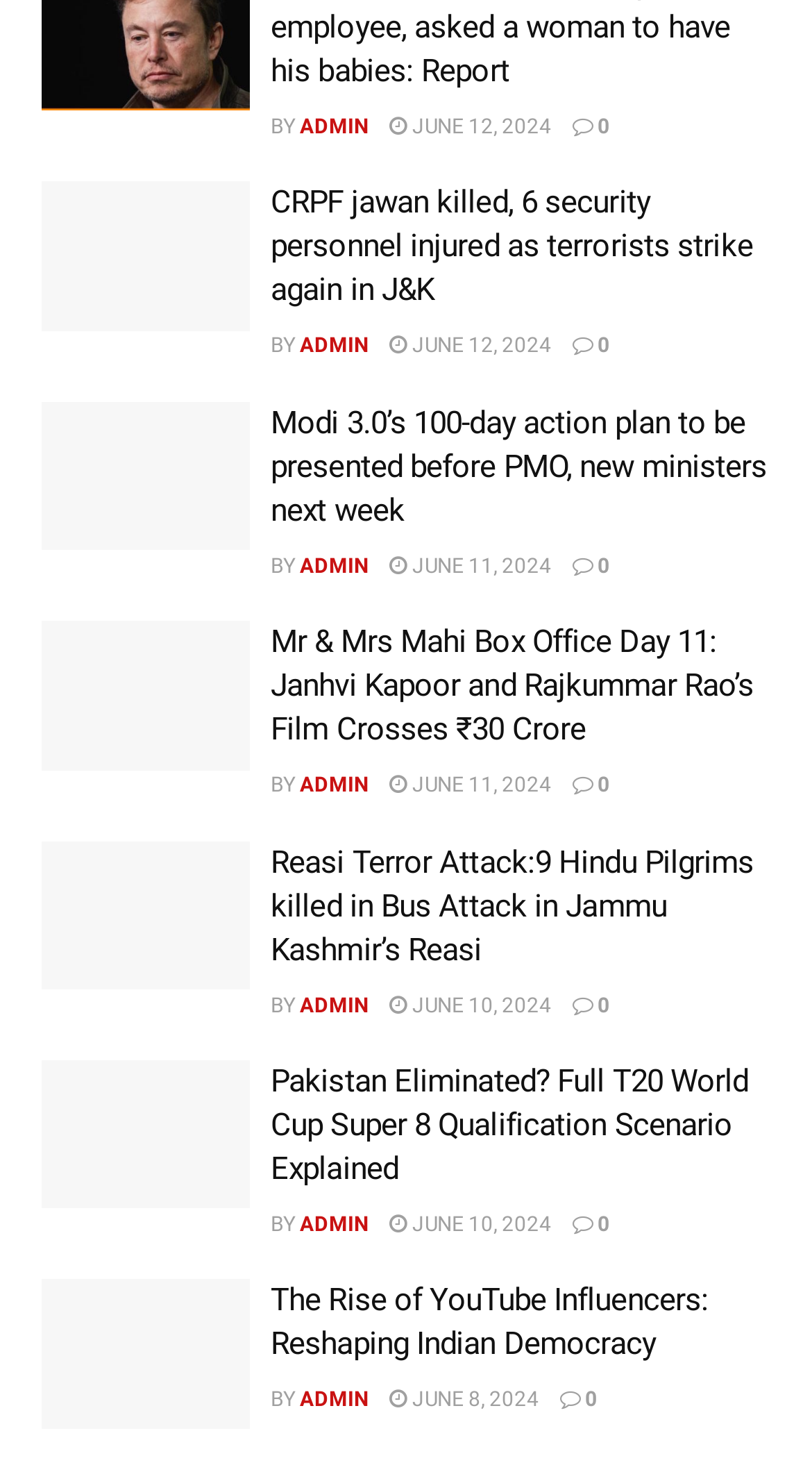Identify the bounding box coordinates necessary to click and complete the given instruction: "Search for something".

None